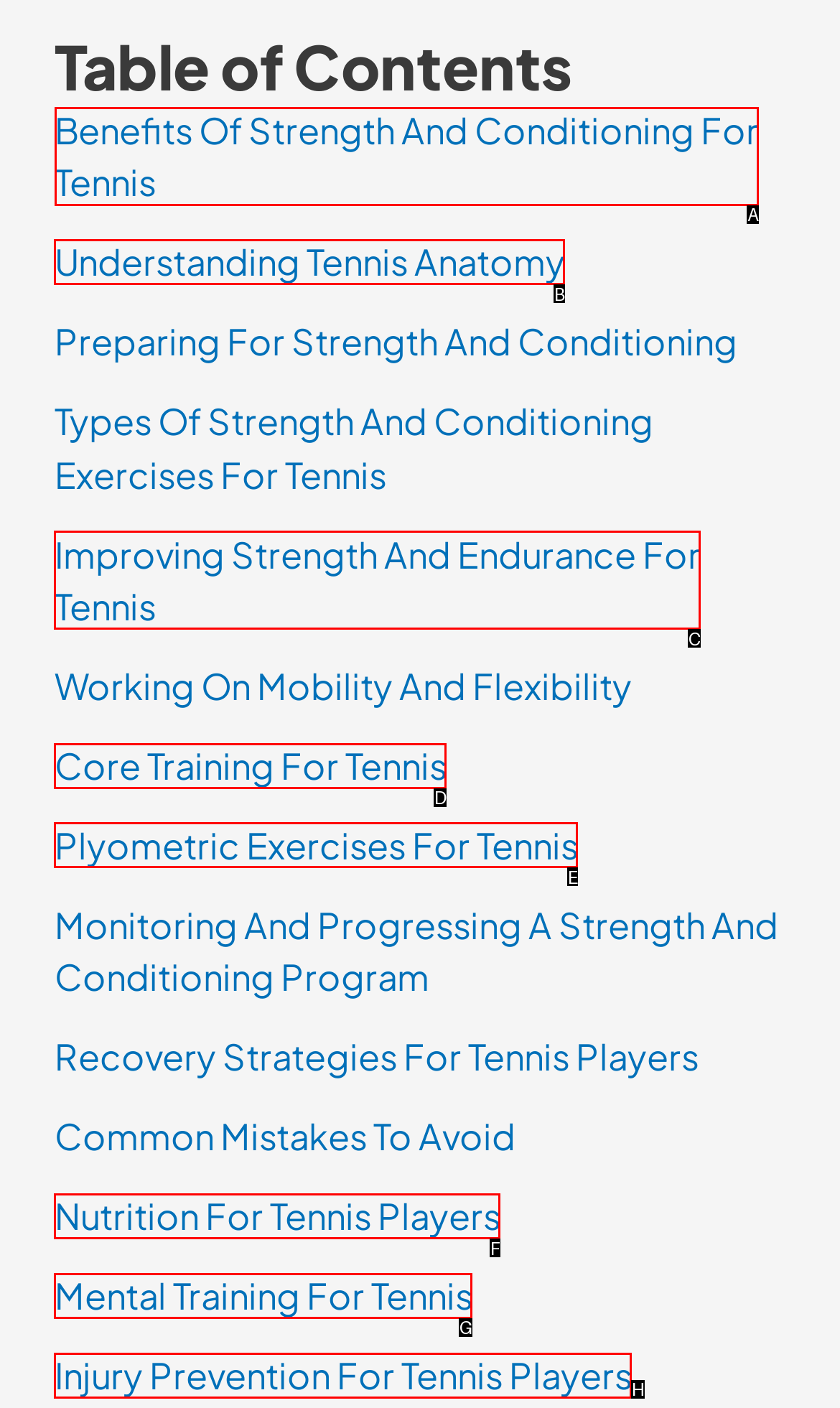Identify the HTML element to select in order to accomplish the following task: View benefits of strength and conditioning for tennis
Reply with the letter of the chosen option from the given choices directly.

A